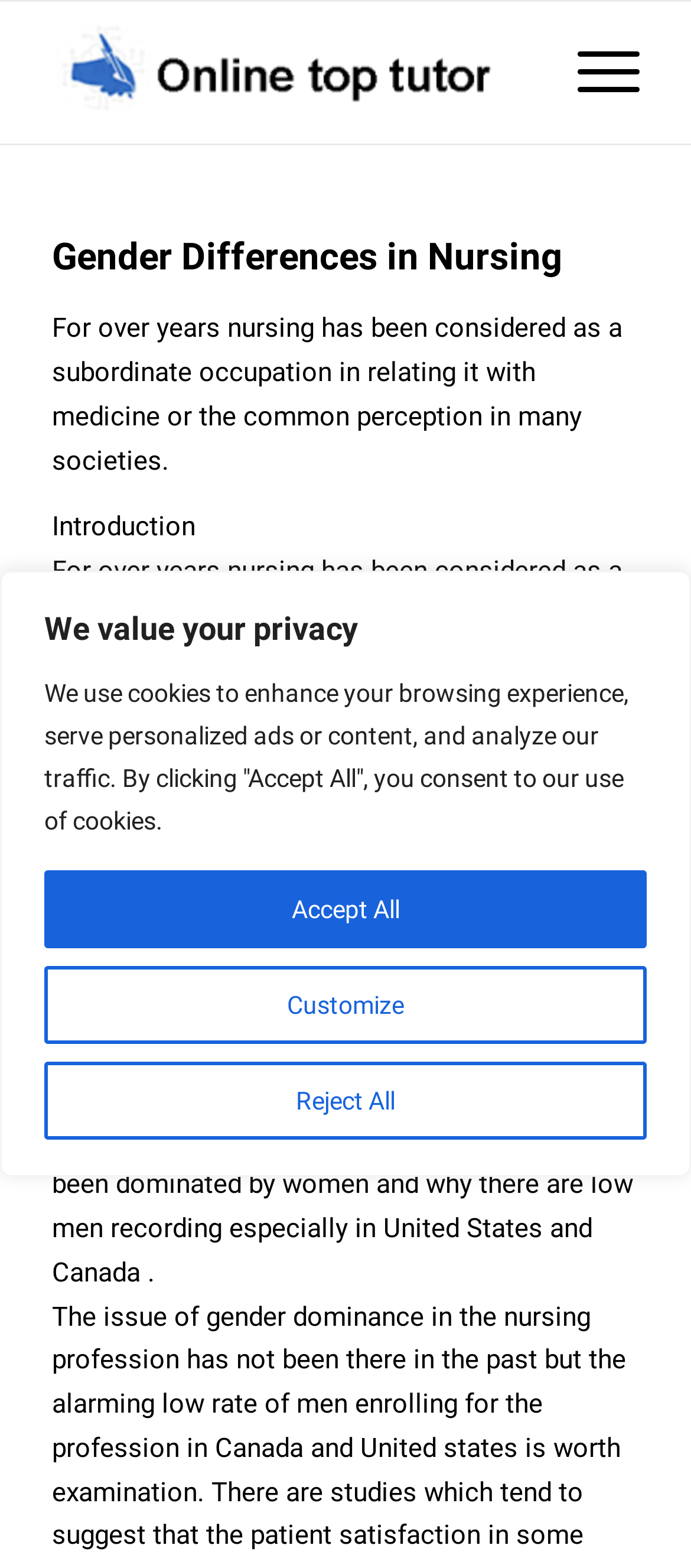What is the trend in nursing occupation?
Provide an in-depth and detailed explanation in response to the question.

According to the webpage content, 'The first nurses were women and the trend has continued for years without substantial change.' This indicates that the trend in the nursing occupation is that it has been dominated by women.